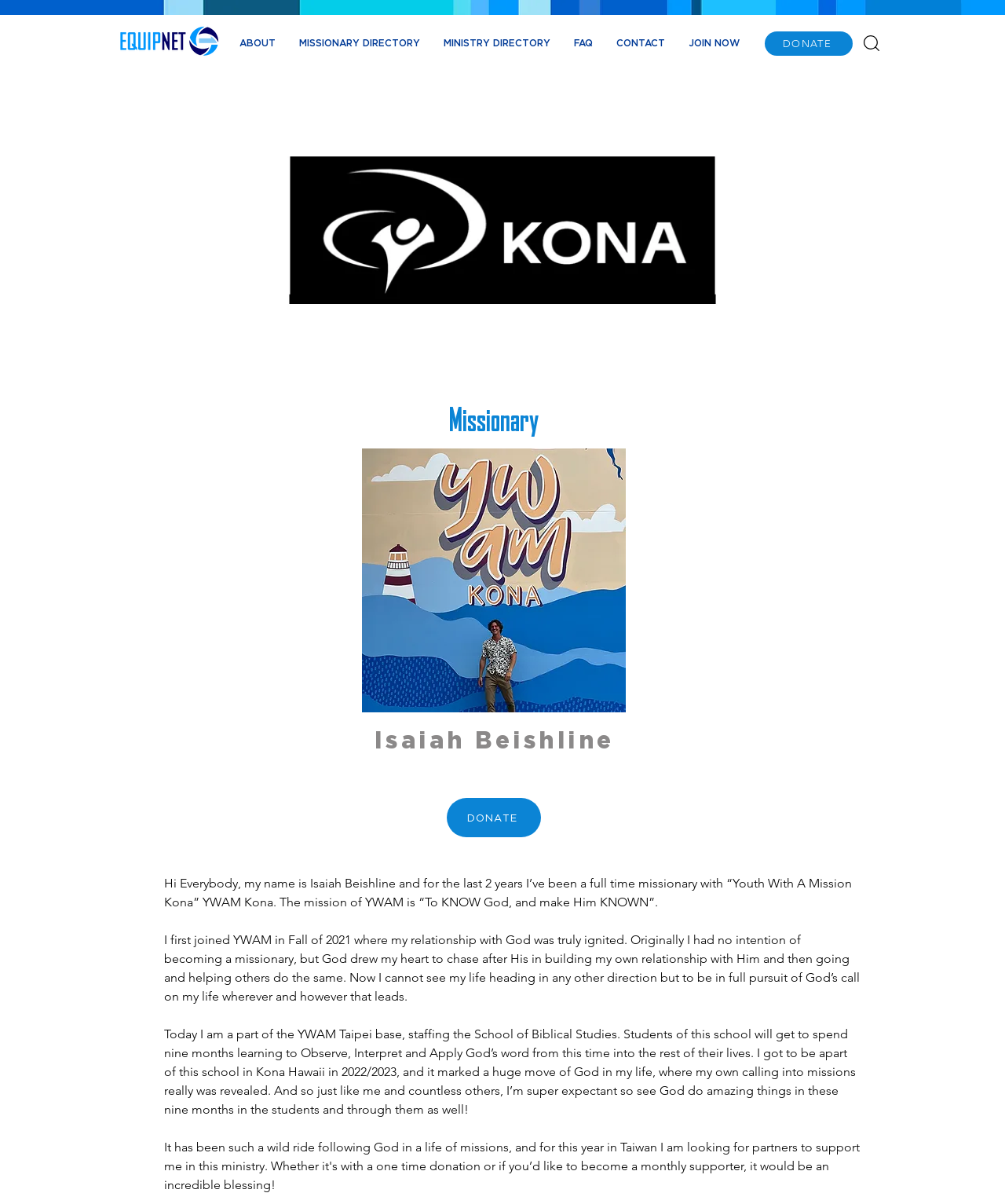Identify the bounding box of the HTML element described here: "MISSIONARY DIRECTORY". Provide the coordinates as four float numbers between 0 and 1: [left, top, right, bottom].

[0.286, 0.02, 0.43, 0.052]